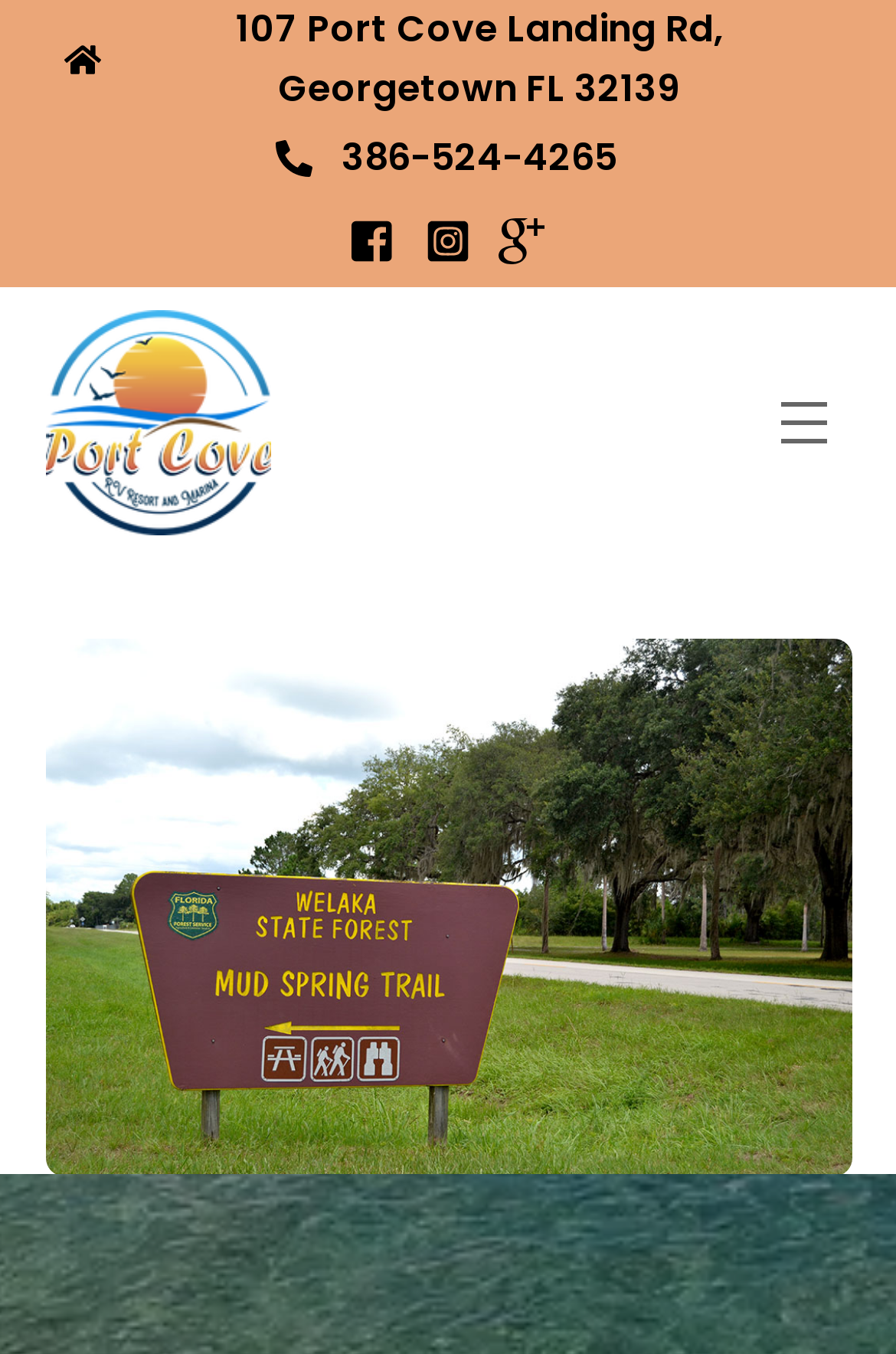Determine the bounding box coordinates for the UI element with the following description: "Menu". The coordinates should be four float numbers between 0 and 1, represented as [left, top, right, bottom].

[0.836, 0.276, 0.95, 0.349]